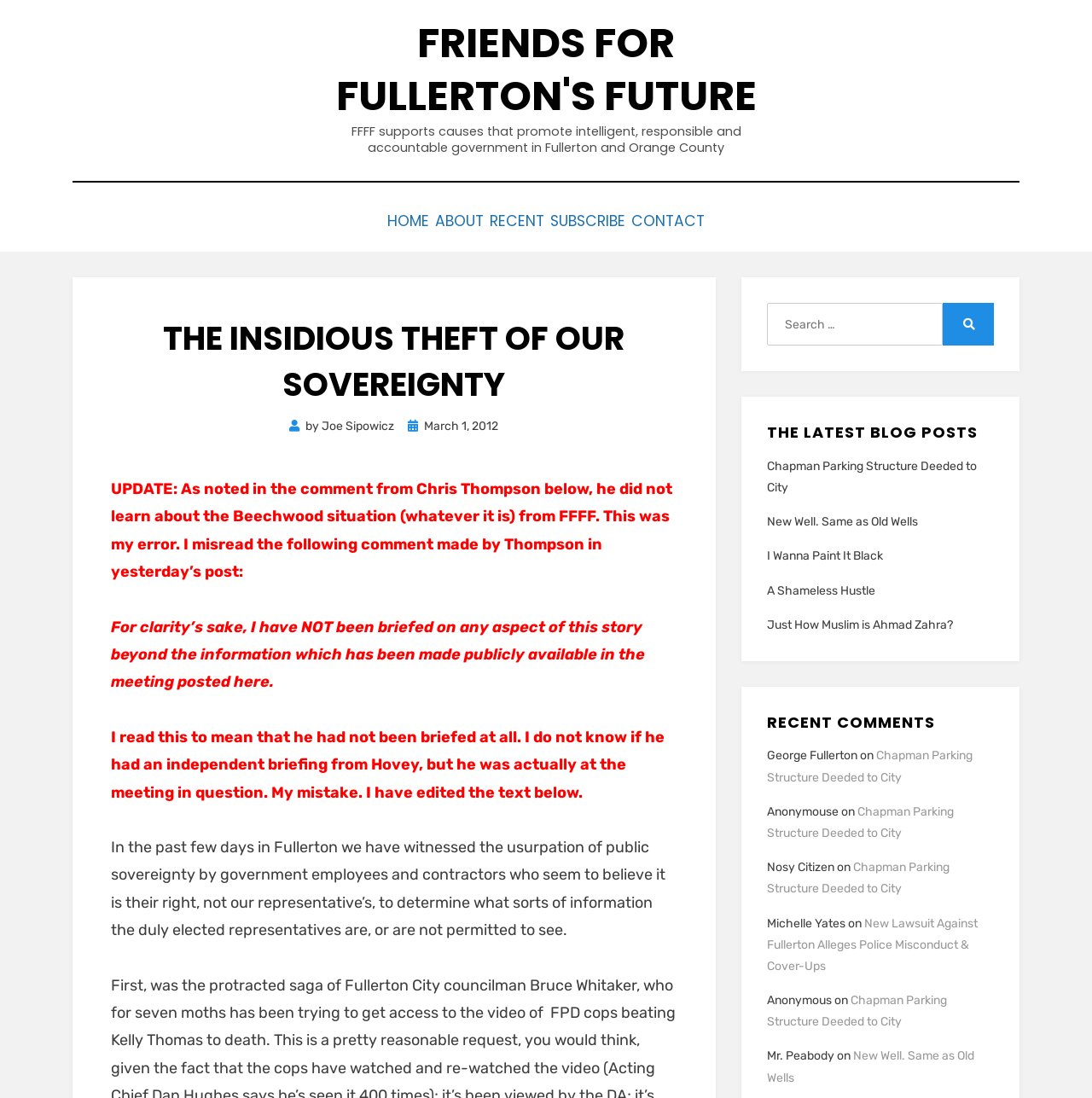Please identify the bounding box coordinates of the clickable area that will allow you to execute the instruction: "View the comments by 'George Fullerton'".

[0.702, 0.678, 0.785, 0.692]